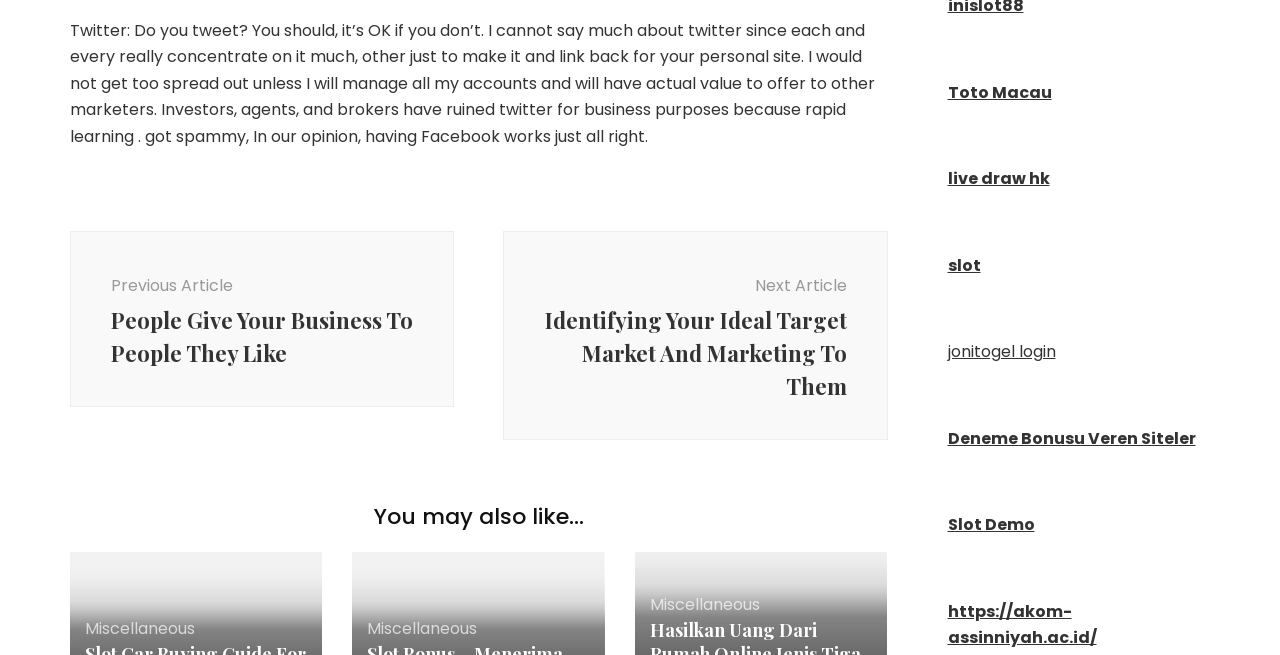Given the description live draw hk, predict the bounding box coordinates of the UI element. Ensure the coordinates are in the format (top-left x, top-left y, bottom-right x, bottom-right y) and all values are between 0 and 1.

[0.74, 0.255, 0.82, 0.29]